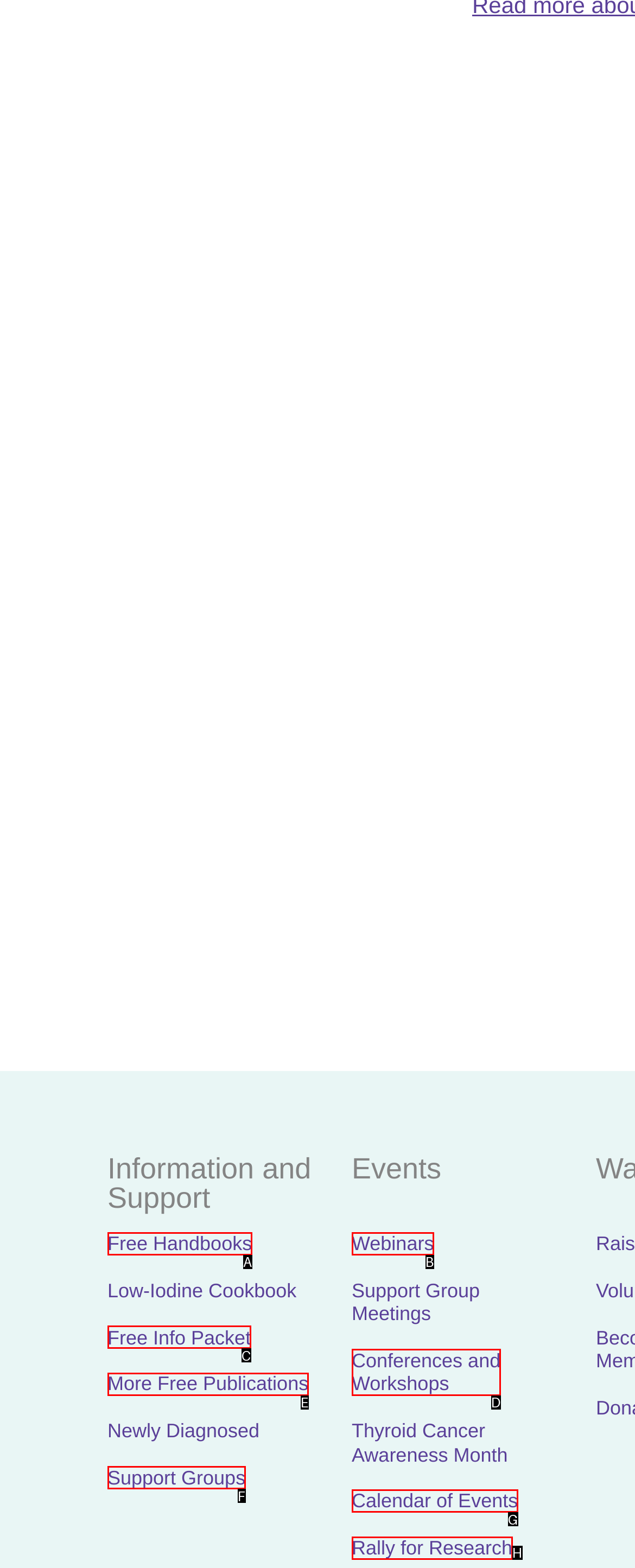Pinpoint the HTML element that fits the description: Webinars
Answer by providing the letter of the correct option.

B